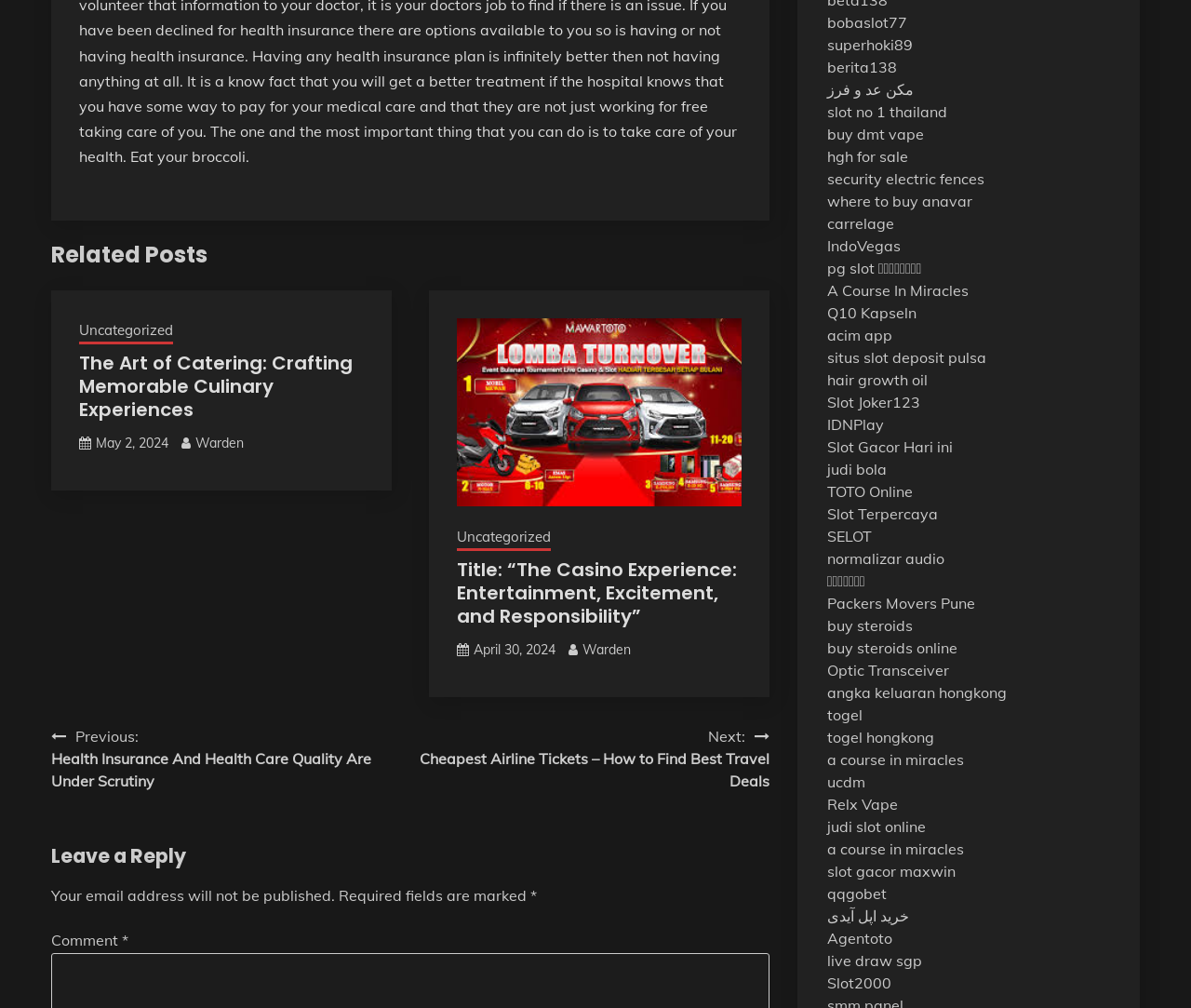Find the bounding box coordinates of the clickable area required to complete the following action: "contact Dr. Gordon C. Gunn MD".

None